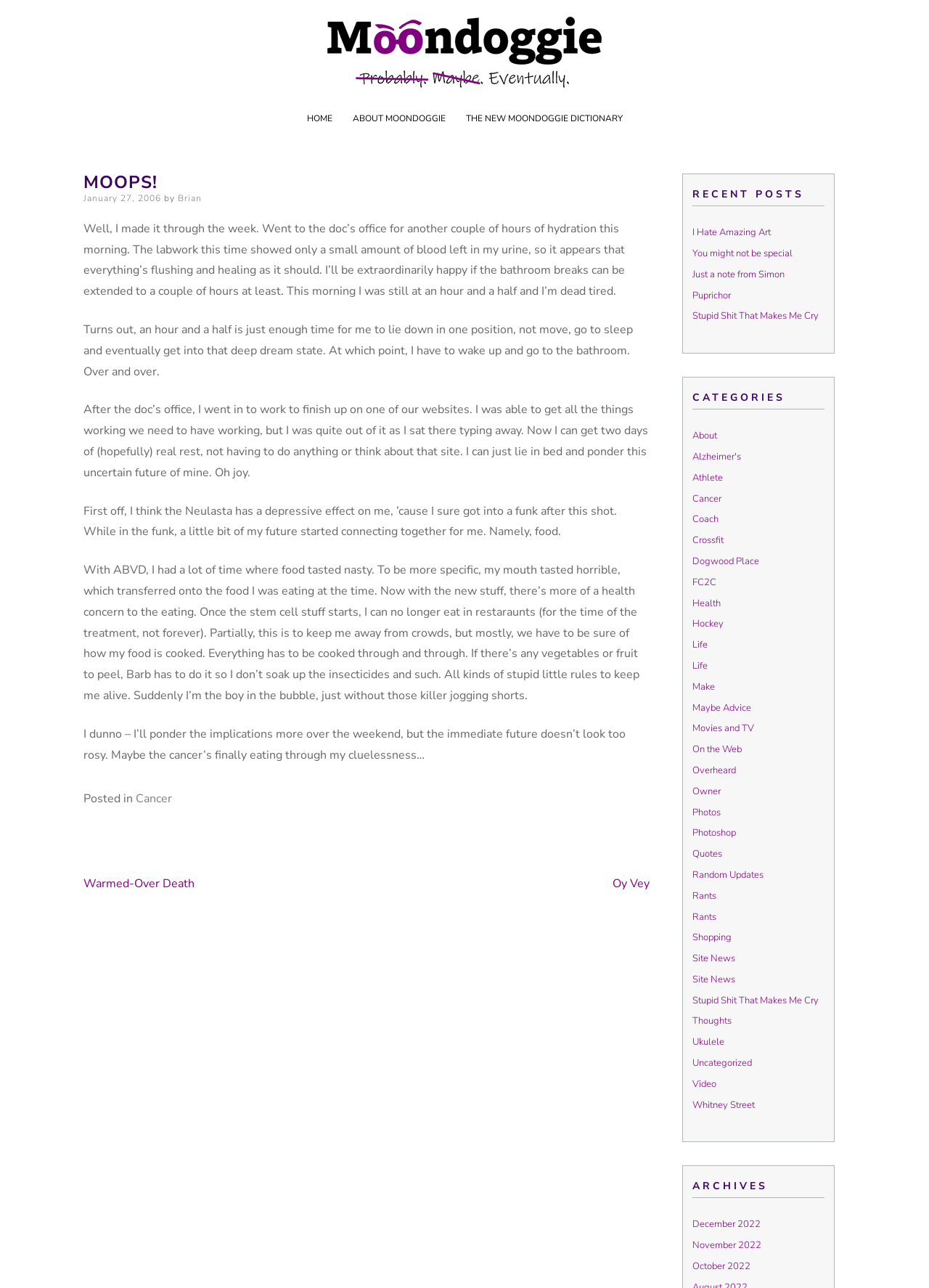Determine the bounding box coordinates of the UI element described below. Use the format (top-left x, top-left y, bottom-right x, bottom-right y) with floating point numbers between 0 and 1: November 2022

[0.745, 0.962, 0.82, 0.972]